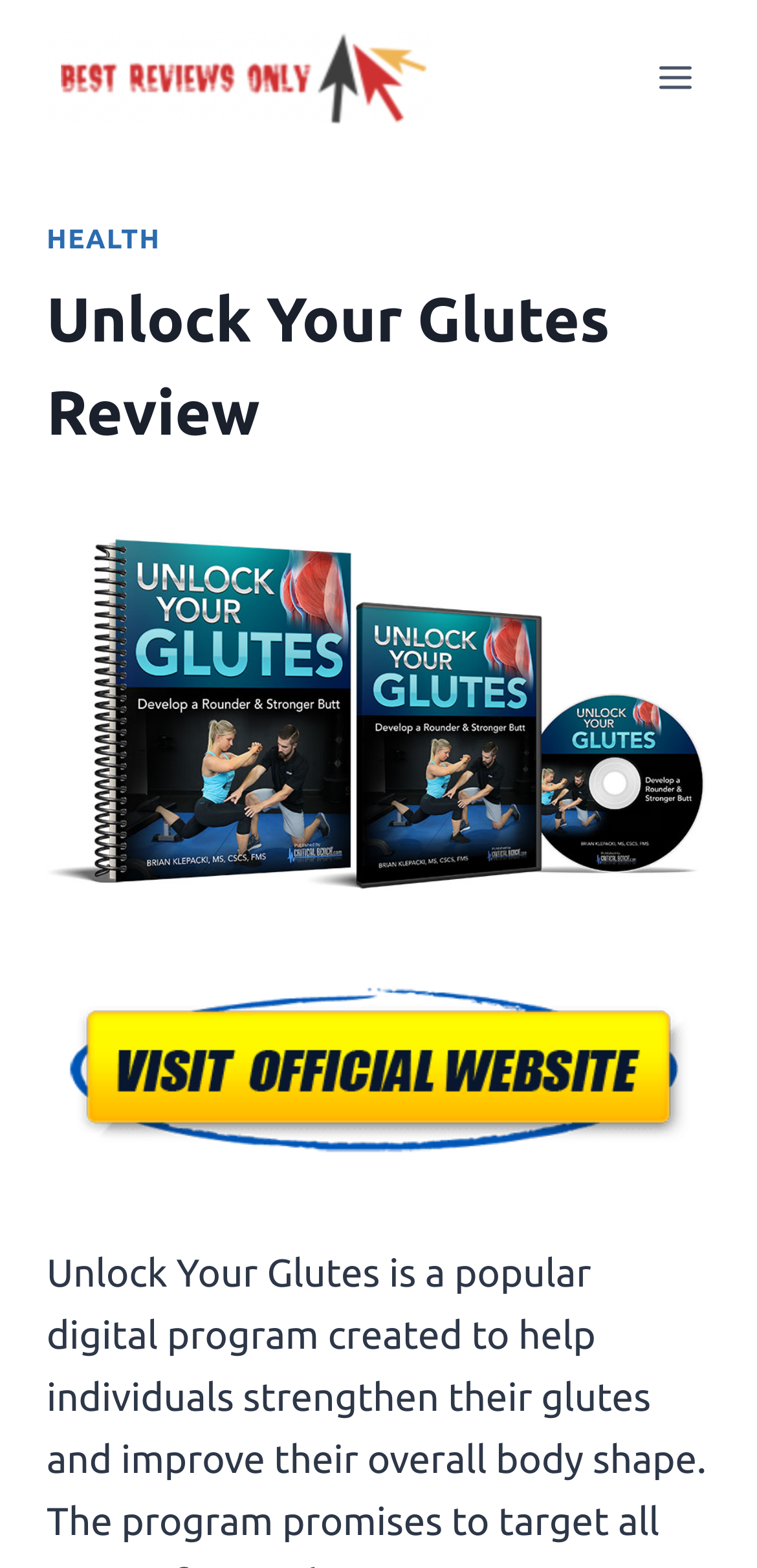What is the purpose of the 'visit-official-website' link?
Provide a detailed and extensive answer to the question.

The link 'visit-official-website' is likely to take the user to the official website of the 'Unlock Your Glutes' system, allowing them to learn more or purchase the product.